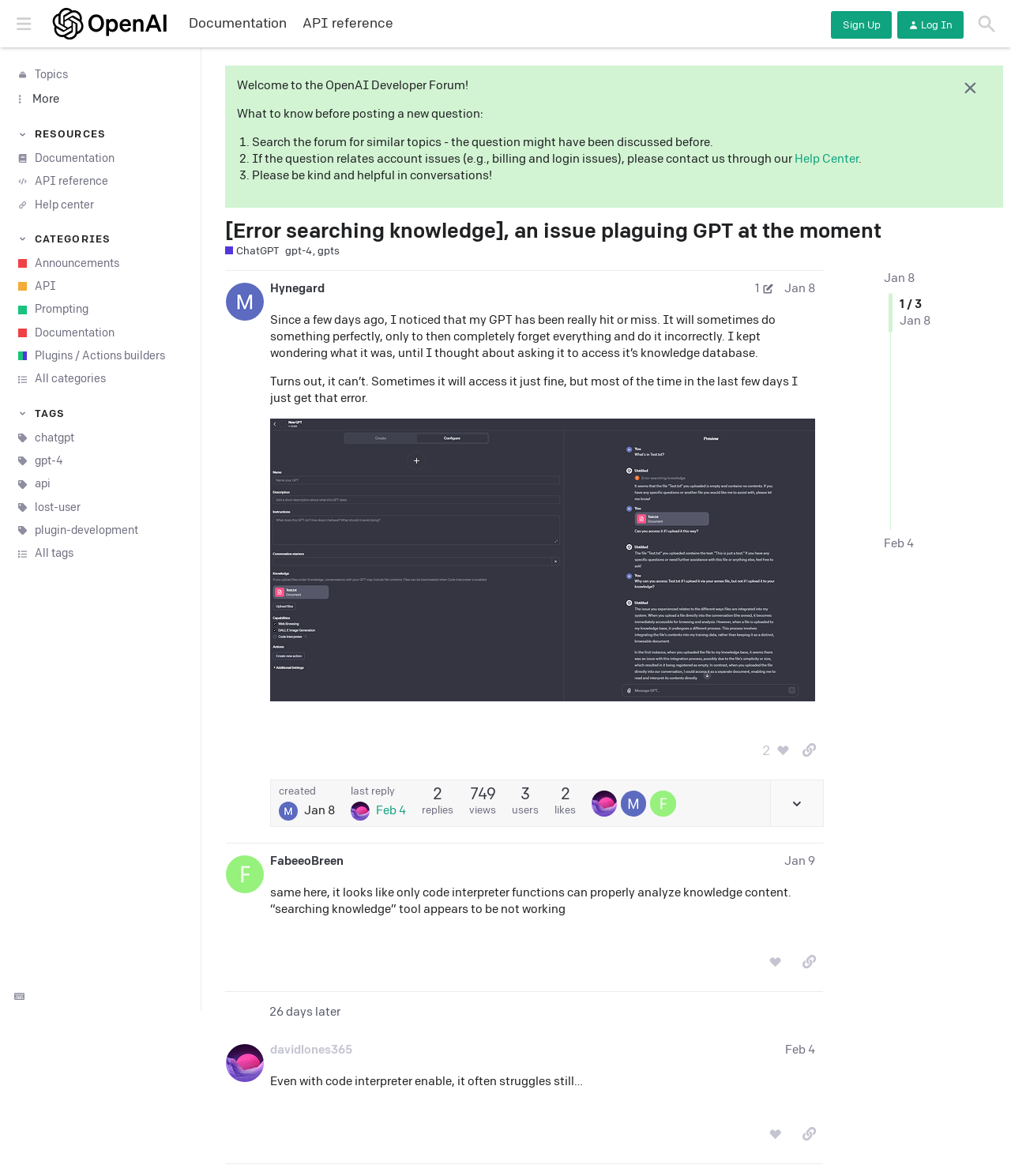Refer to the image and provide an in-depth answer to the question:
What is the topic of the first post?

The topic of the first post can be found in the heading element of the post, which says '[Error searching knowledge], an issue plaguing GPT at the moment'.